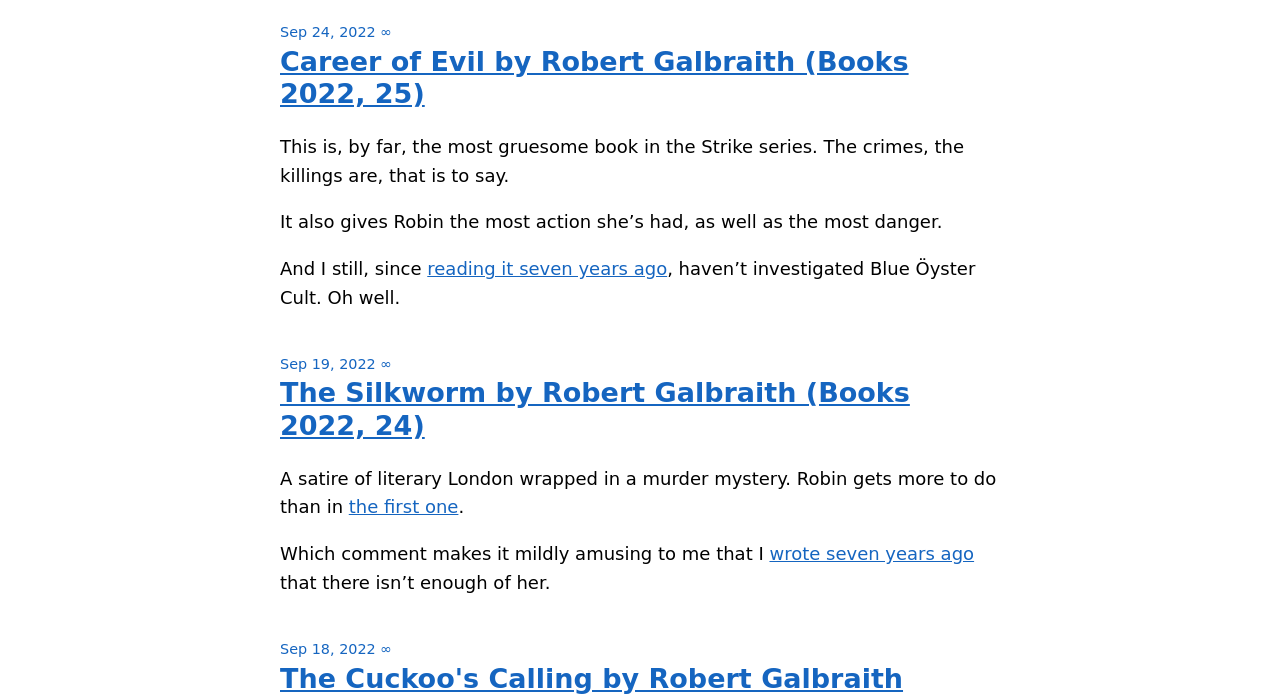What is the date of the second book review?
Answer the question with a single word or phrase, referring to the image.

Sep 19, 2022